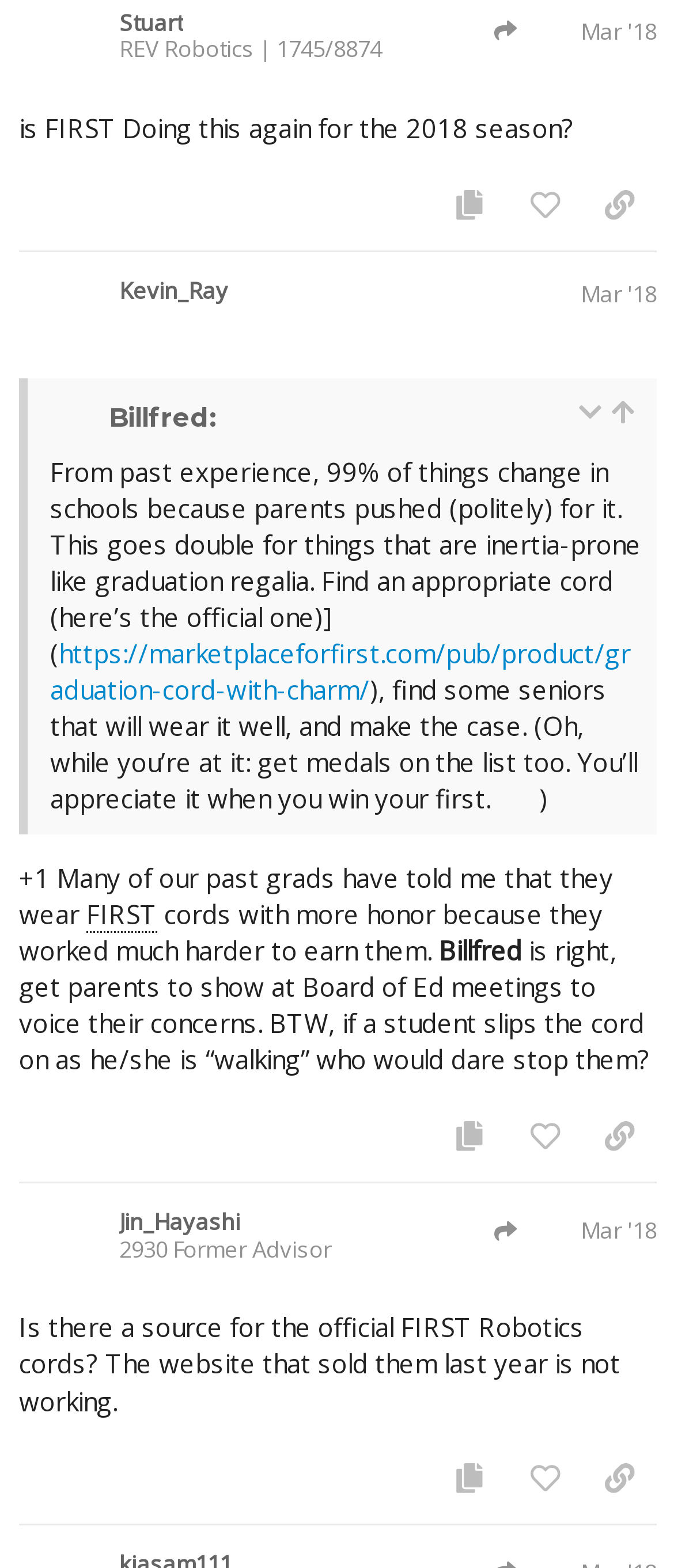Utilize the information from the image to answer the question in detail:
What is the date of the second post?

I looked at the heading of the second post and found the link 'Mar 20, 2018 12:45 pm' which indicates the date of the post.